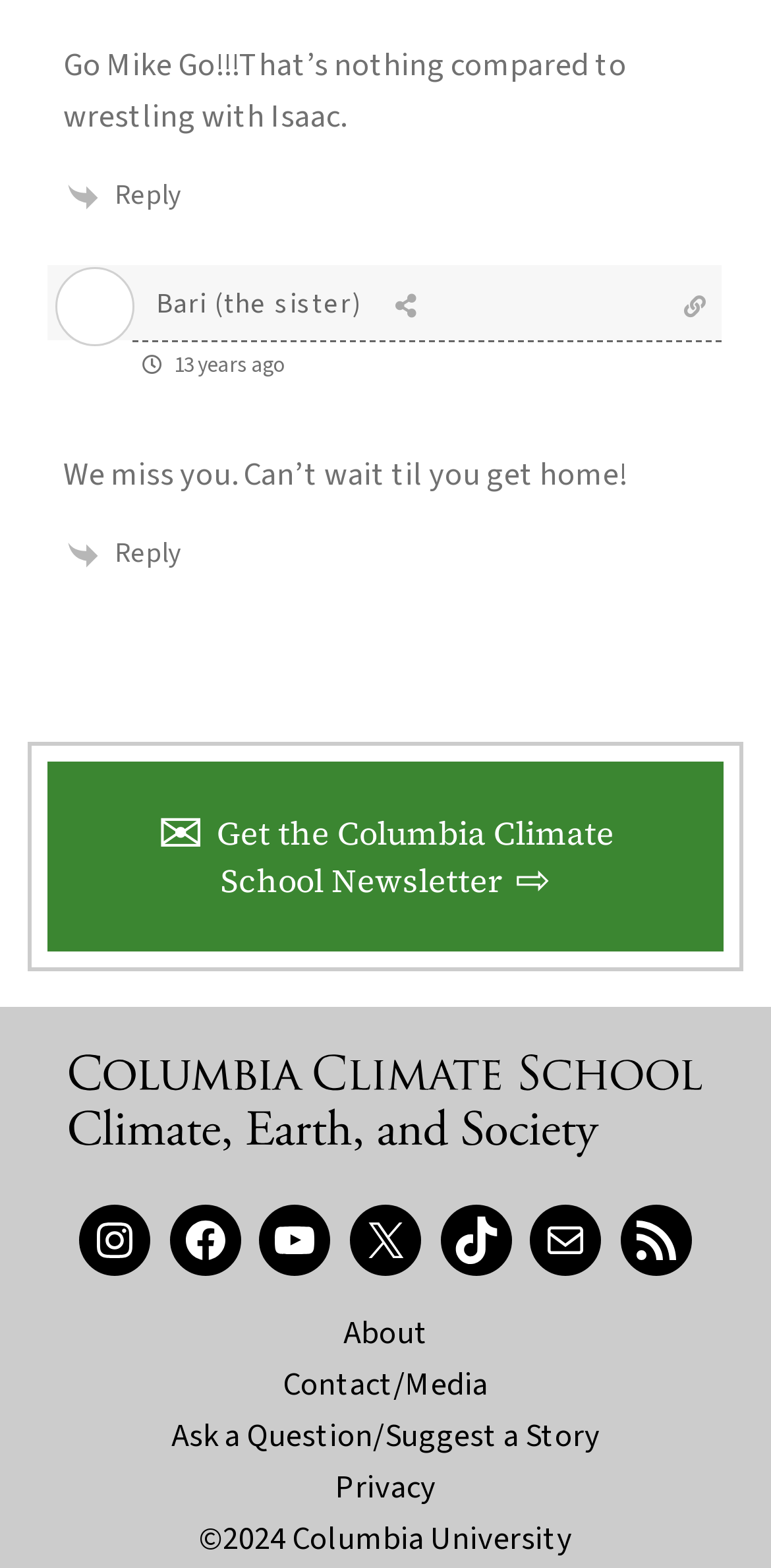Determine the bounding box coordinates of the region that needs to be clicked to achieve the task: "Visit the About page".

[0.445, 0.836, 0.555, 0.865]